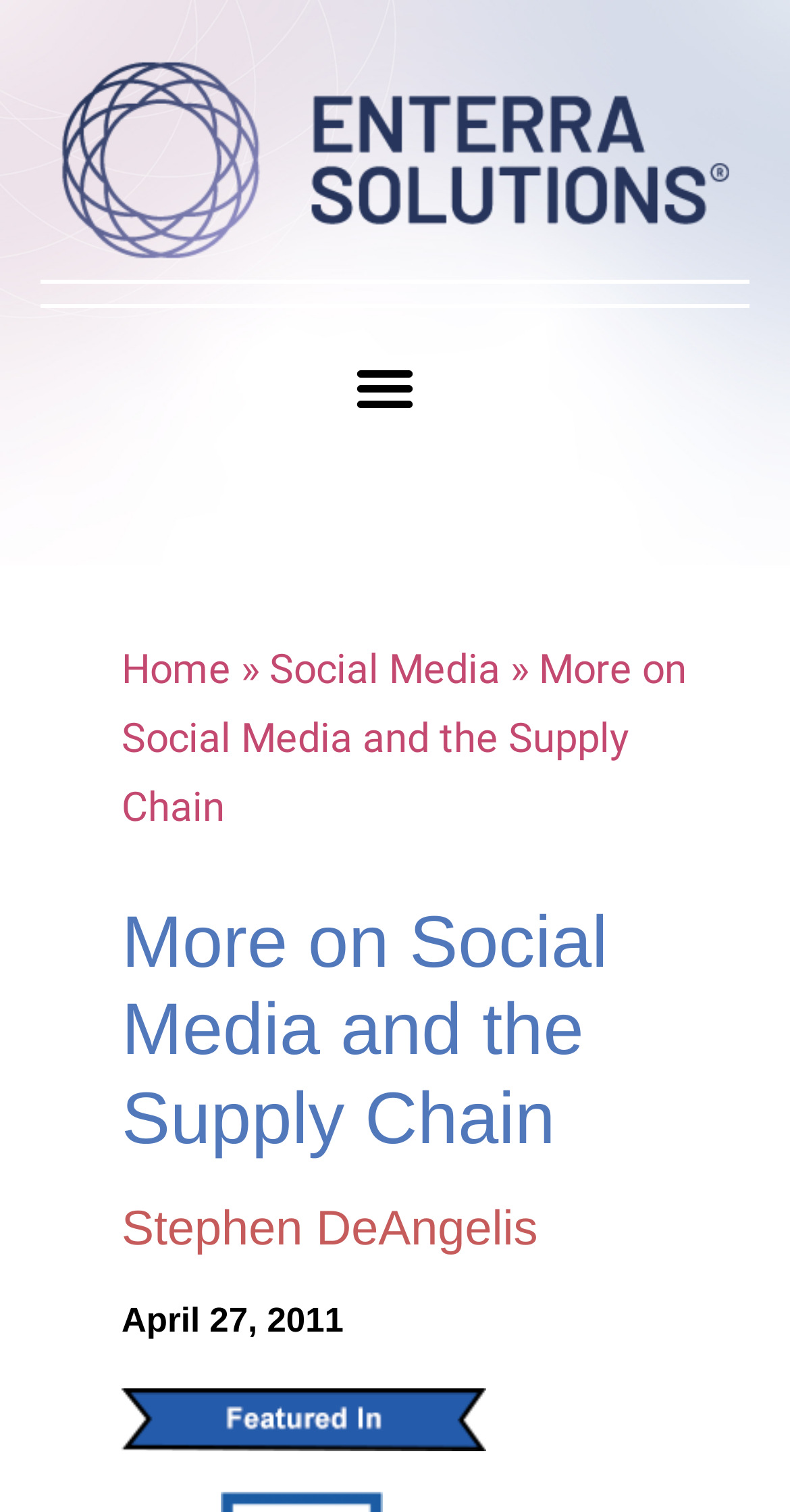Please provide a one-word or phrase answer to the question: 
What is the logo of Enterra Solutions?

Enterra Solutions logo